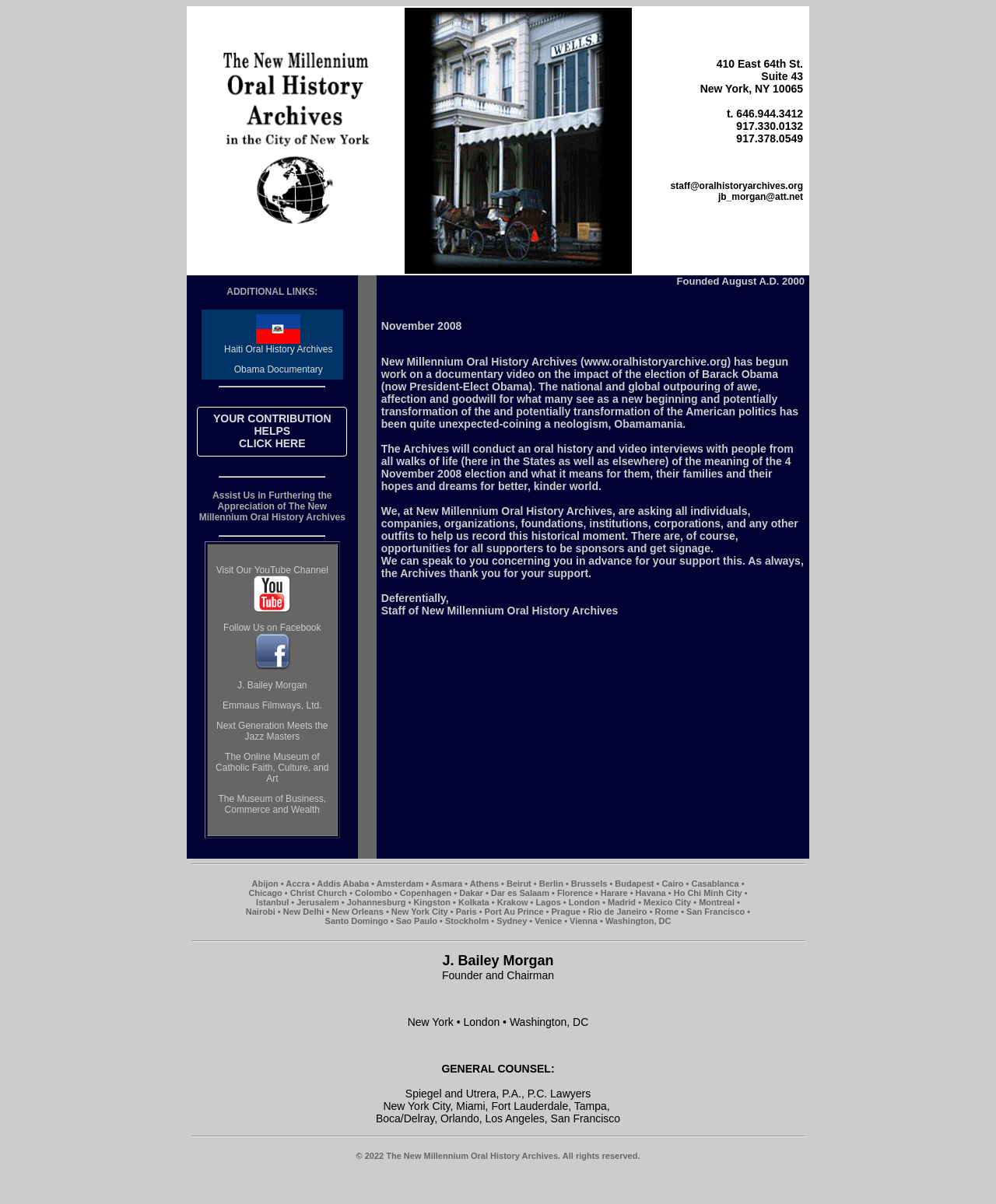Utilize the details in the image to thoroughly answer the following question: What is the name of the organization?

I found the answer by looking at the top of the webpage, where it says 'The Election of Barack Obama - The New Millennium Oral History Archives'. The name of the organization is 'New Millennium Oral History Archives'.